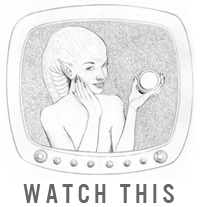Detail every significant feature and component of the image.

The image features a stylized illustration of a woman gazing at a skincare product while holding it in her hand, set within a retro television frame. The elegant lines and shading highlight her features, giving her a graceful appearance. Below this intriguing visual, the text reads "WATCH THIS," suggesting that the viewer is encouraged to engage with the content, possibly indicating a video or tutorial related to beauty or skin care. This combination evokes a sense of nostalgia while simultaneously focusing on modern beauty practices, aligning well with the theme of innovative wet wipes and skincare options discussed in the accompanying content.